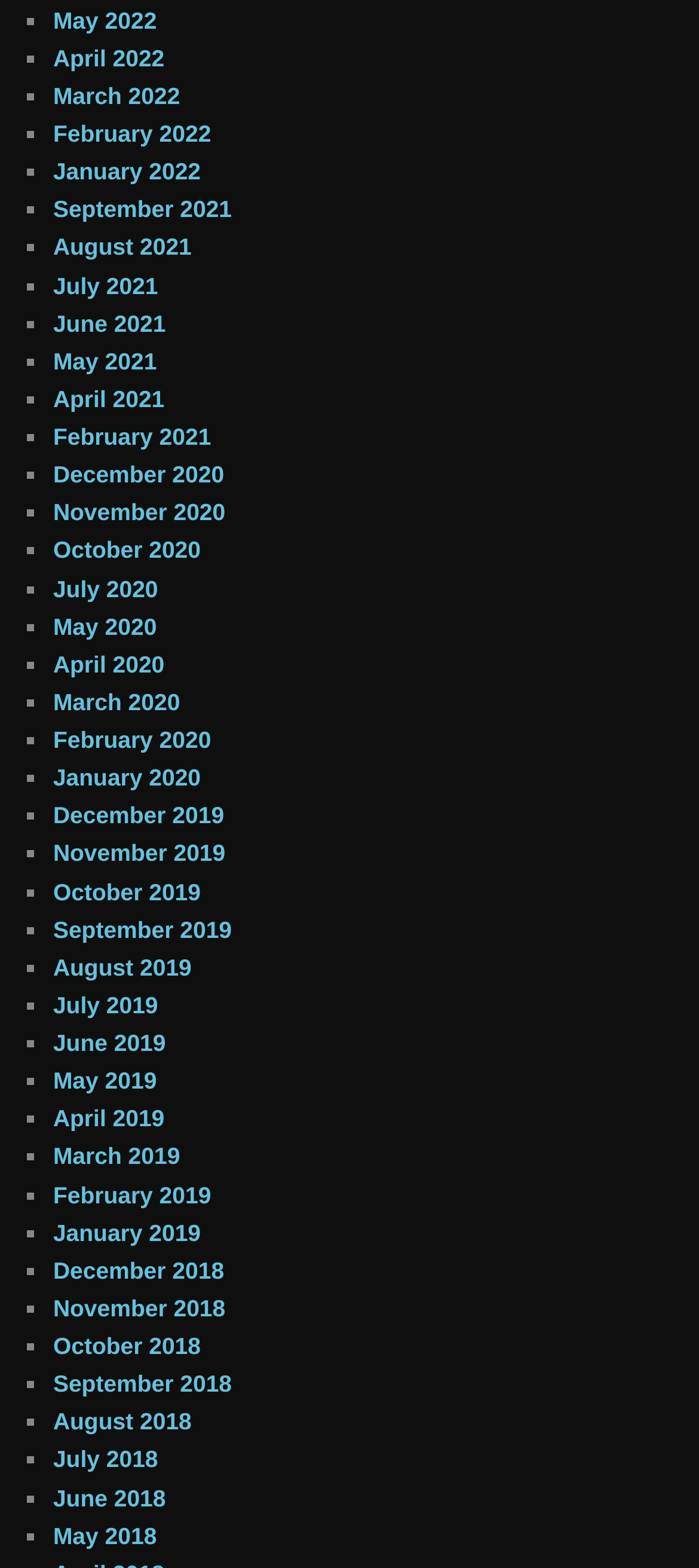Please identify the bounding box coordinates of the clickable element to fulfill the following instruction: "Explore the Racing category". The coordinates should be four float numbers between 0 and 1, i.e., [left, top, right, bottom].

None